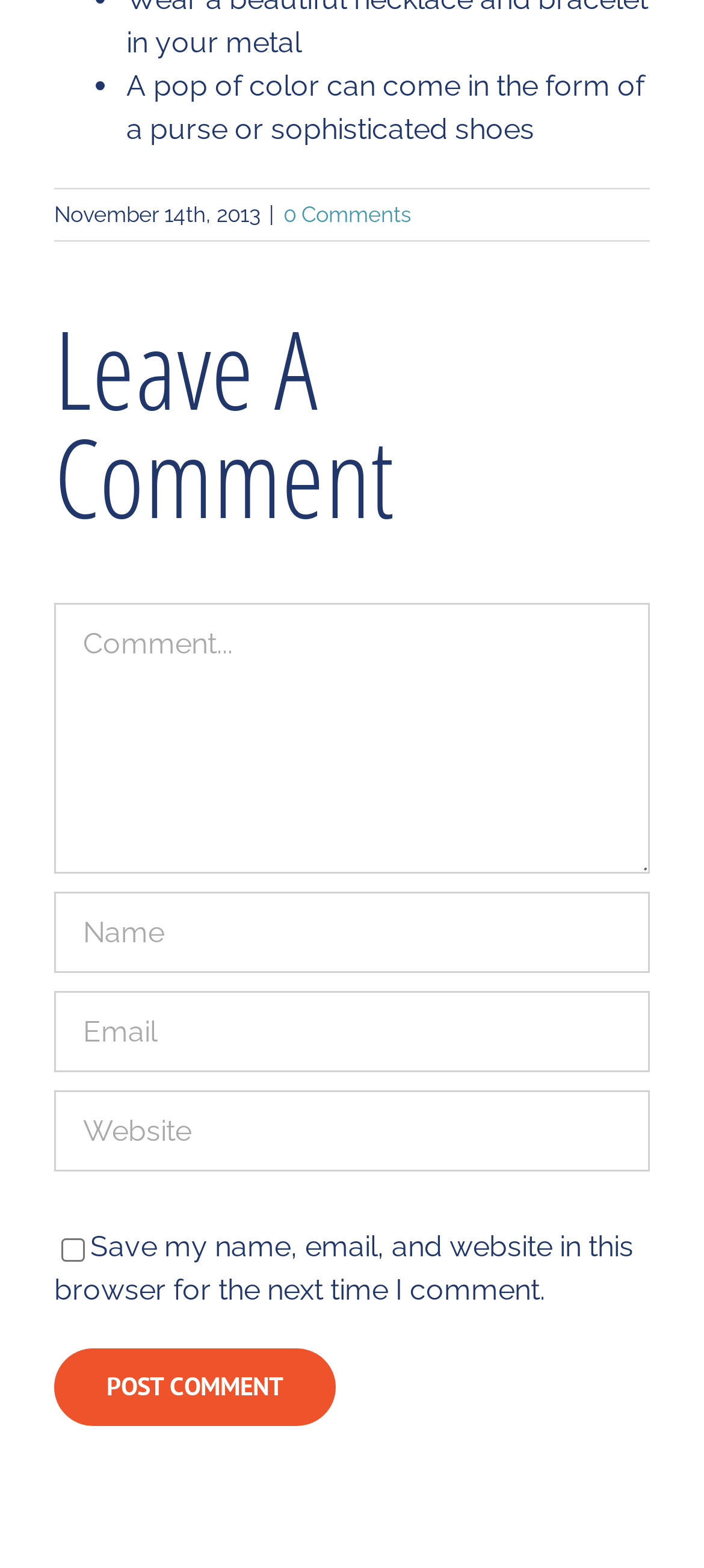Highlight the bounding box of the UI element that corresponds to this description: "parent_node: Comment name="comment" placeholder="Comment..."".

[0.077, 0.385, 0.923, 0.558]